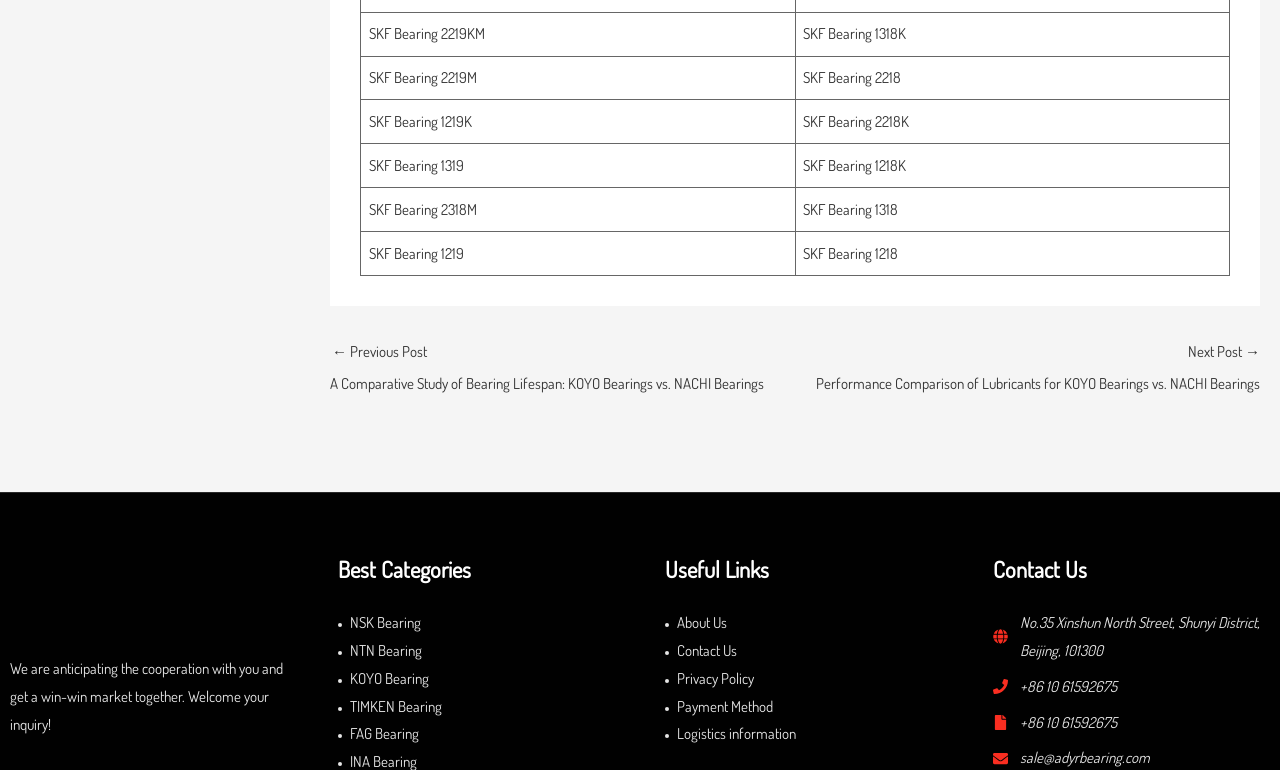Highlight the bounding box coordinates of the element that should be clicked to carry out the following instruction: "Go to the previous post". The coordinates must be given as four float numbers ranging from 0 to 1, i.e., [left, top, right, bottom].

[0.258, 0.444, 0.621, 0.519]